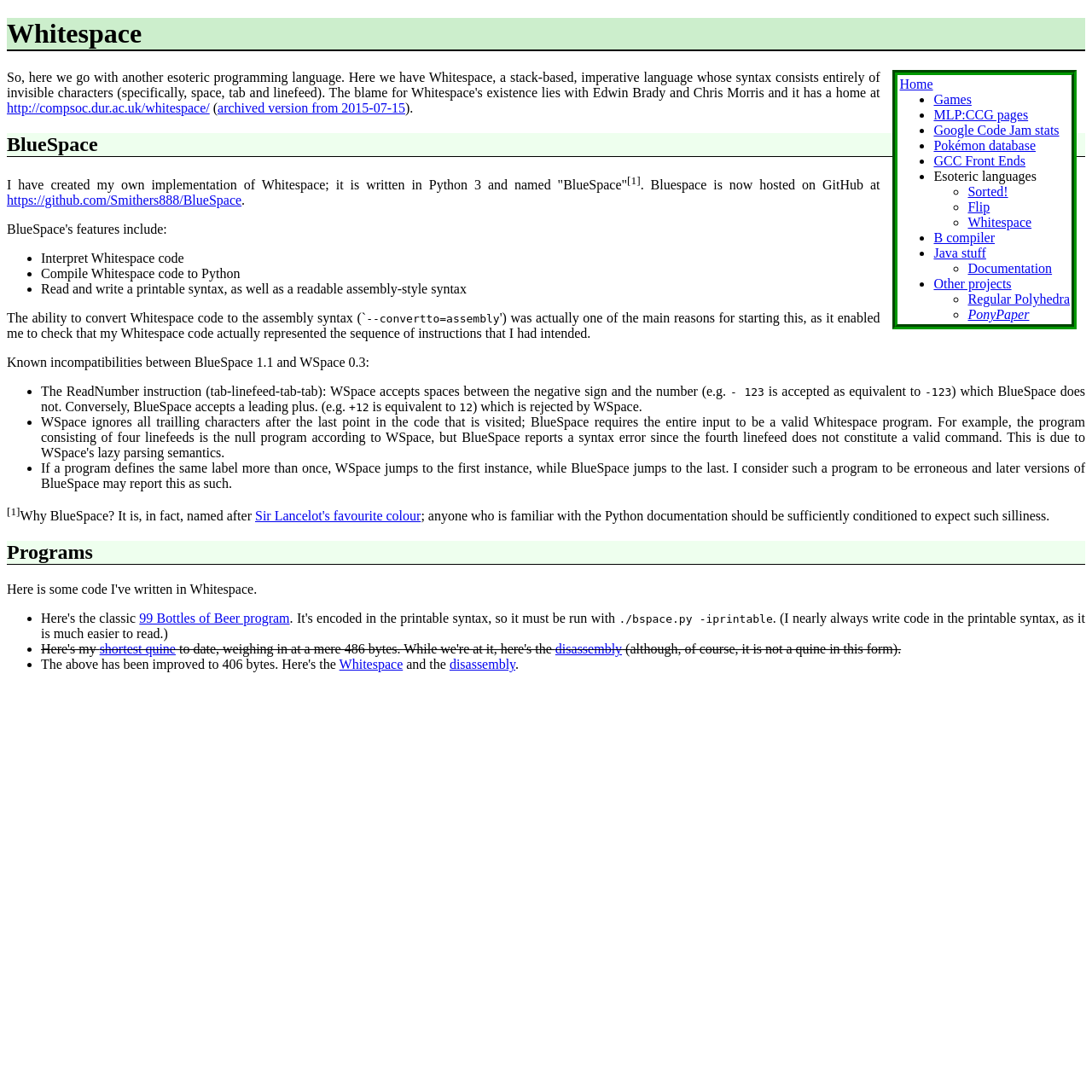Please identify the bounding box coordinates of the element I need to click to follow this instruction: "Explore the 'GCC Front Ends' link".

[0.855, 0.141, 0.939, 0.154]